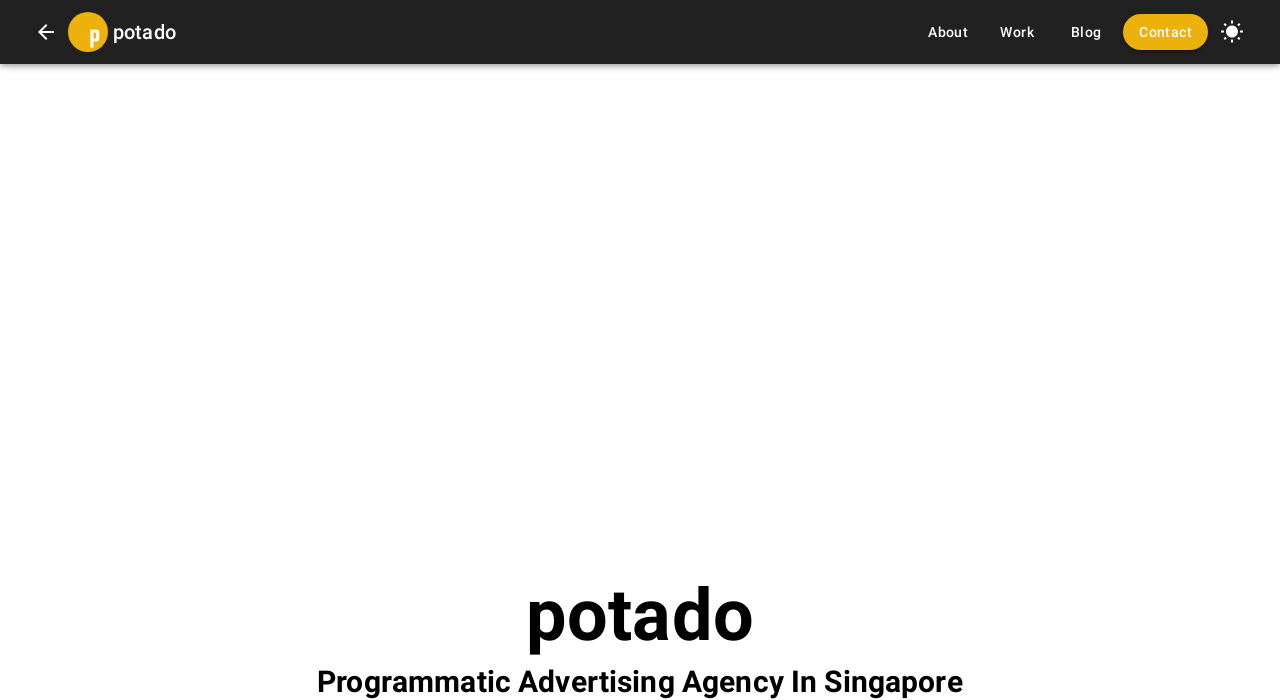Please provide a one-word or short phrase answer to the question:
What is the second heading on the page?

potado